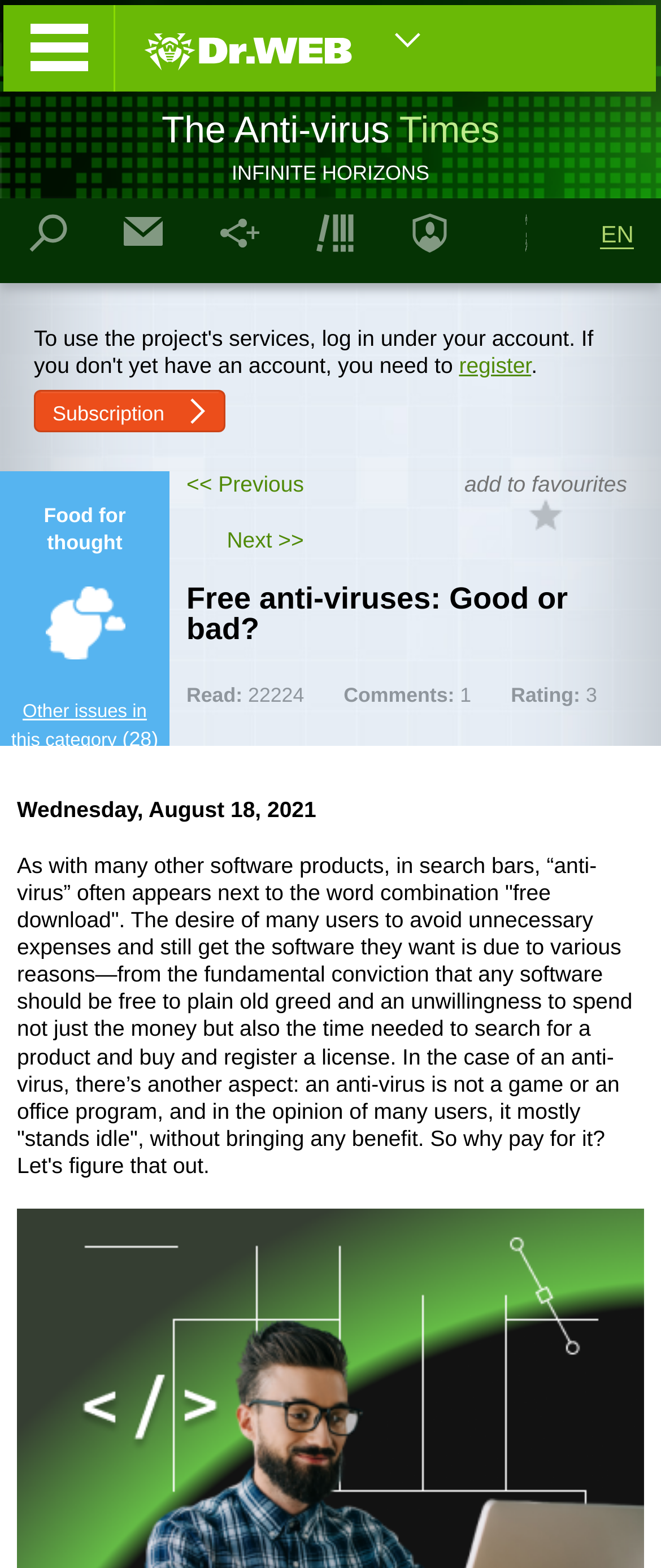What is the headline of the webpage?

The Anti-virus Times